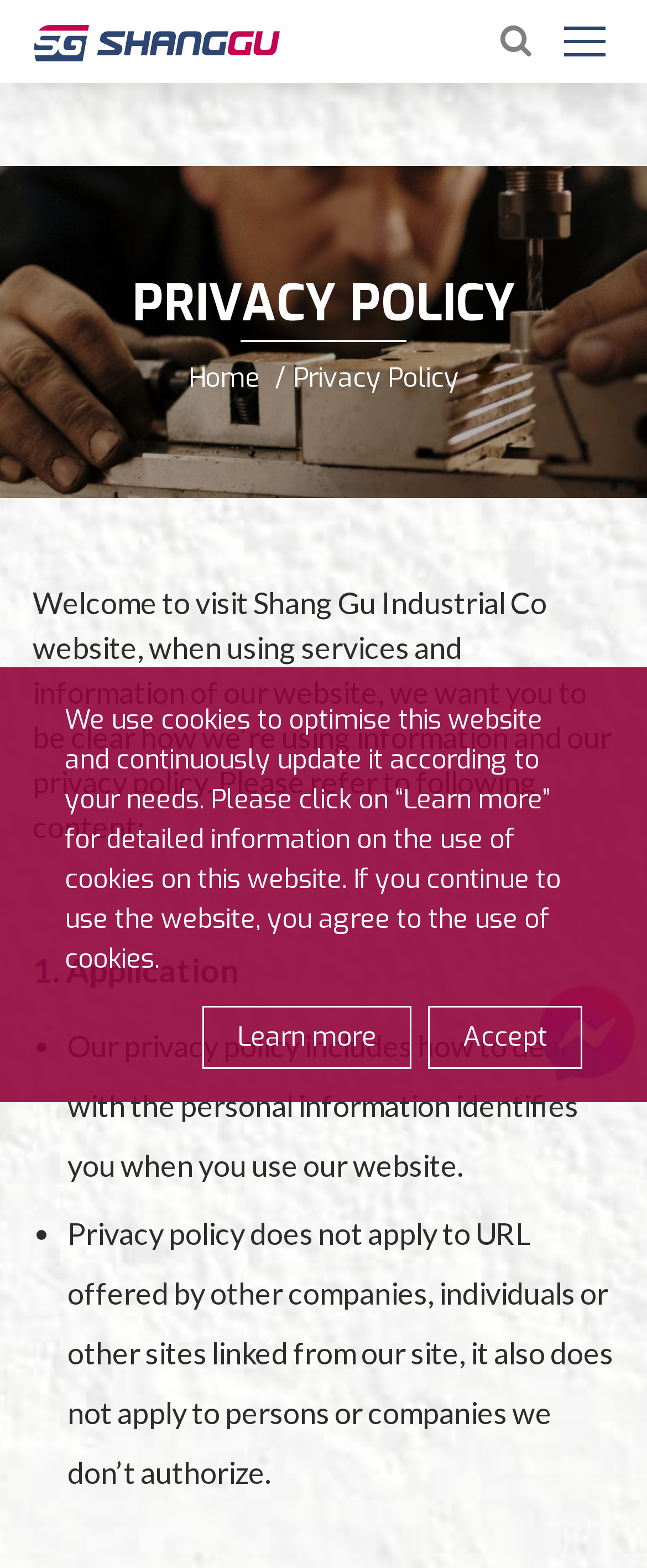Using the description: "Learn more", determine the UI element's bounding box coordinates. Ensure the coordinates are in the format of four float numbers between 0 and 1, i.e., [left, top, right, bottom].

[0.313, 0.702, 0.636, 0.742]